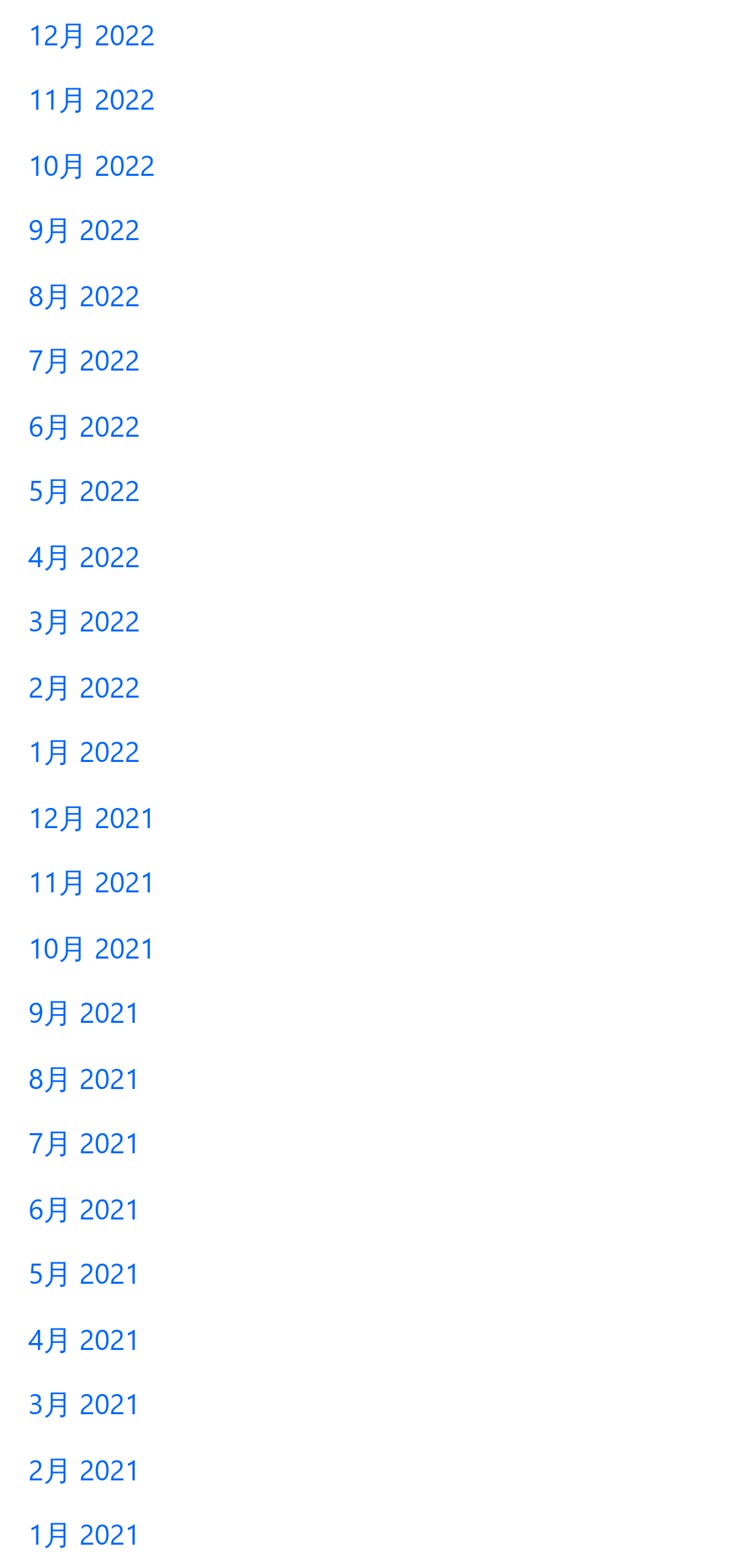Please find the bounding box coordinates of the element's region to be clicked to carry out this instruction: "view December 2022".

[0.038, 0.009, 0.21, 0.033]